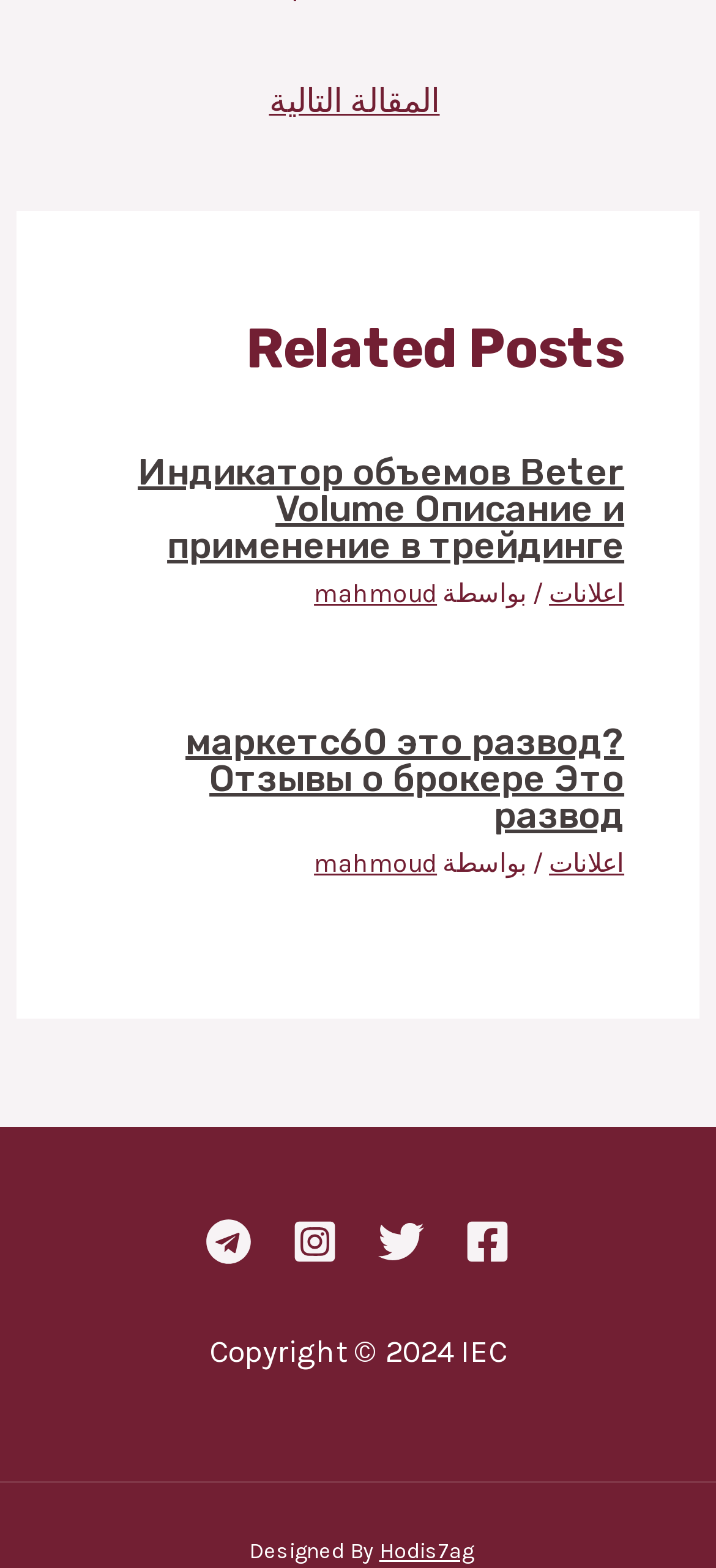Determine the bounding box coordinates of the clickable element to complete this instruction: "Read the article about Beter Volume". Provide the coordinates in the format of four float numbers between 0 and 1, [left, top, right, bottom].

[0.192, 0.287, 0.872, 0.362]